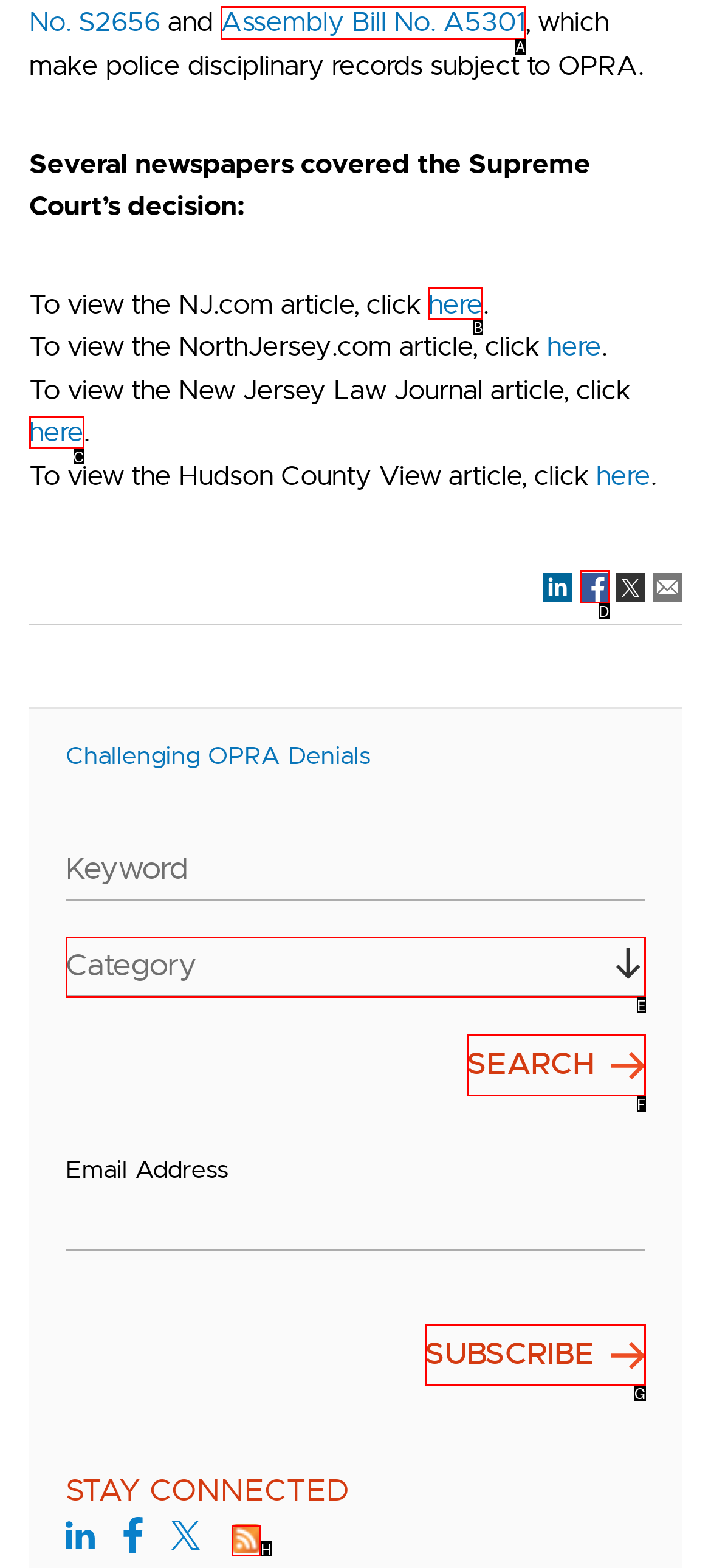Identify the letter of the correct UI element to fulfill the task: View the NJ.com article from the given options in the screenshot.

B